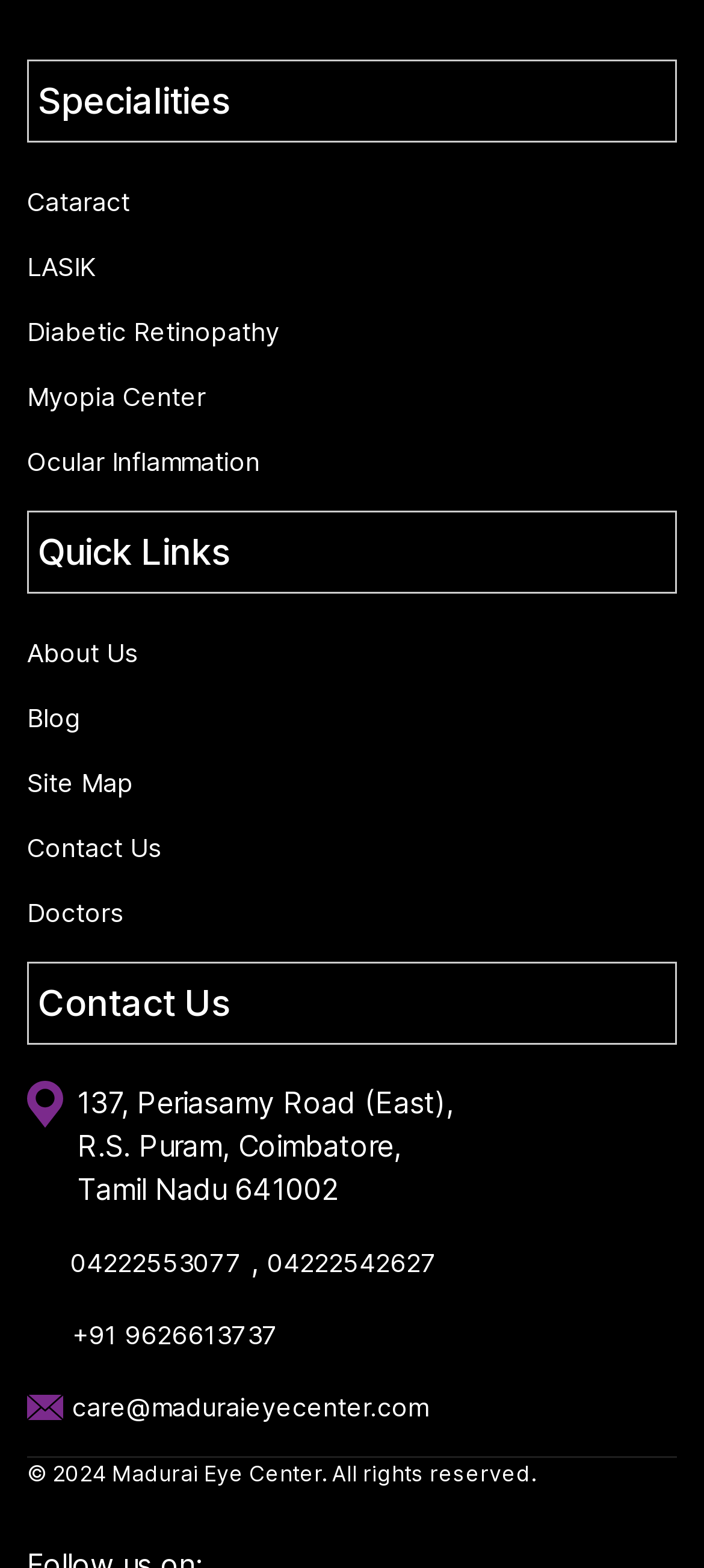Please respond to the question using a single word or phrase:
How many headings are there at the top of the page?

3